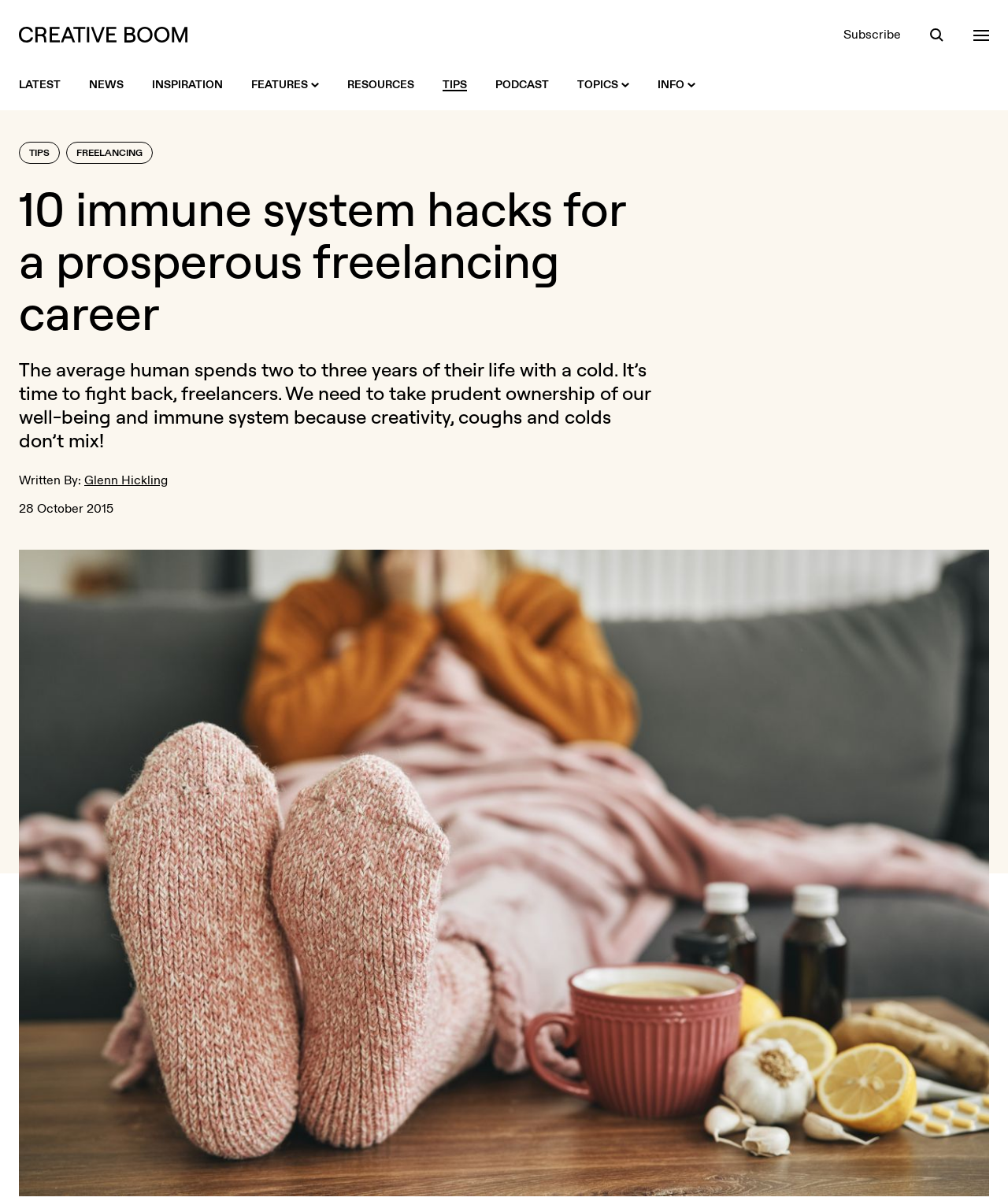Based on what you see in the screenshot, provide a thorough answer to this question: What is the topic of the article?

The topic of the article can be determined by reading the heading '10 immune system hacks for a prosperous freelancing career' and the text that follows, which discusses the importance of taking care of one's immune system as a freelancer.